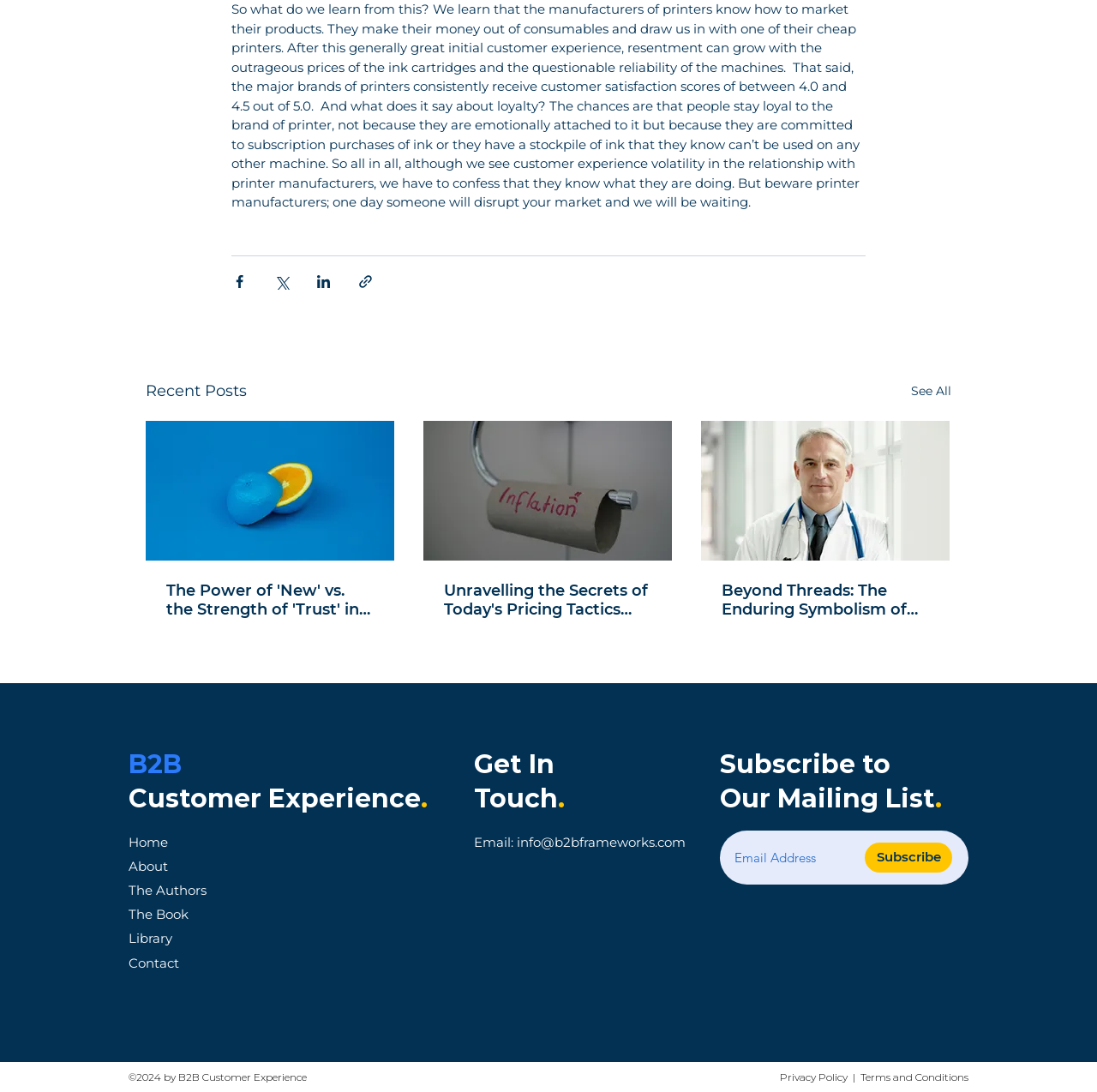Locate the bounding box coordinates of the element I should click to achieve the following instruction: "Get in touch via email".

[0.432, 0.763, 0.625, 0.778]